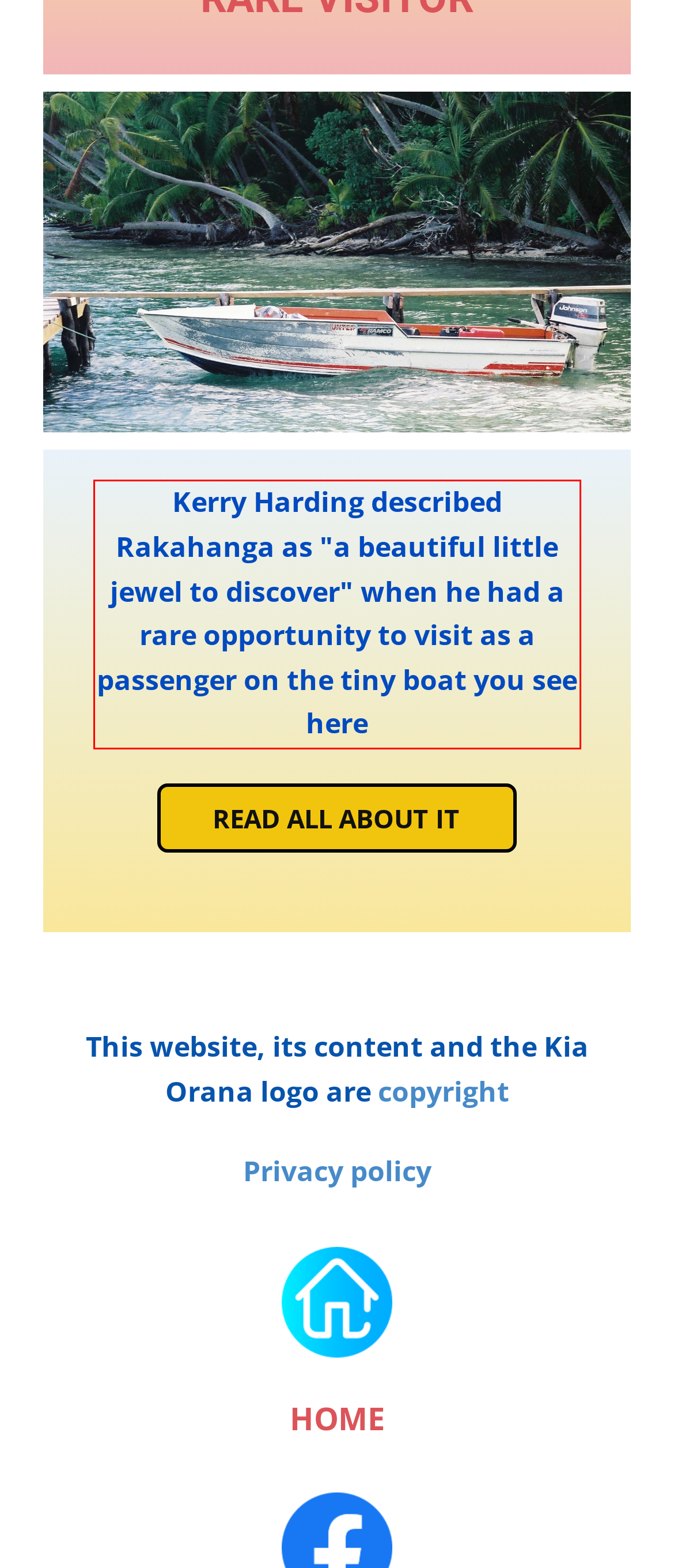Given a webpage screenshot, locate the red bounding box and extract the text content found inside it.

Kerry Harding described Rakahanga as "a beautiful little jewel to discover" when he had a rare opportunity to visit as a passenger on the tiny boat you see here